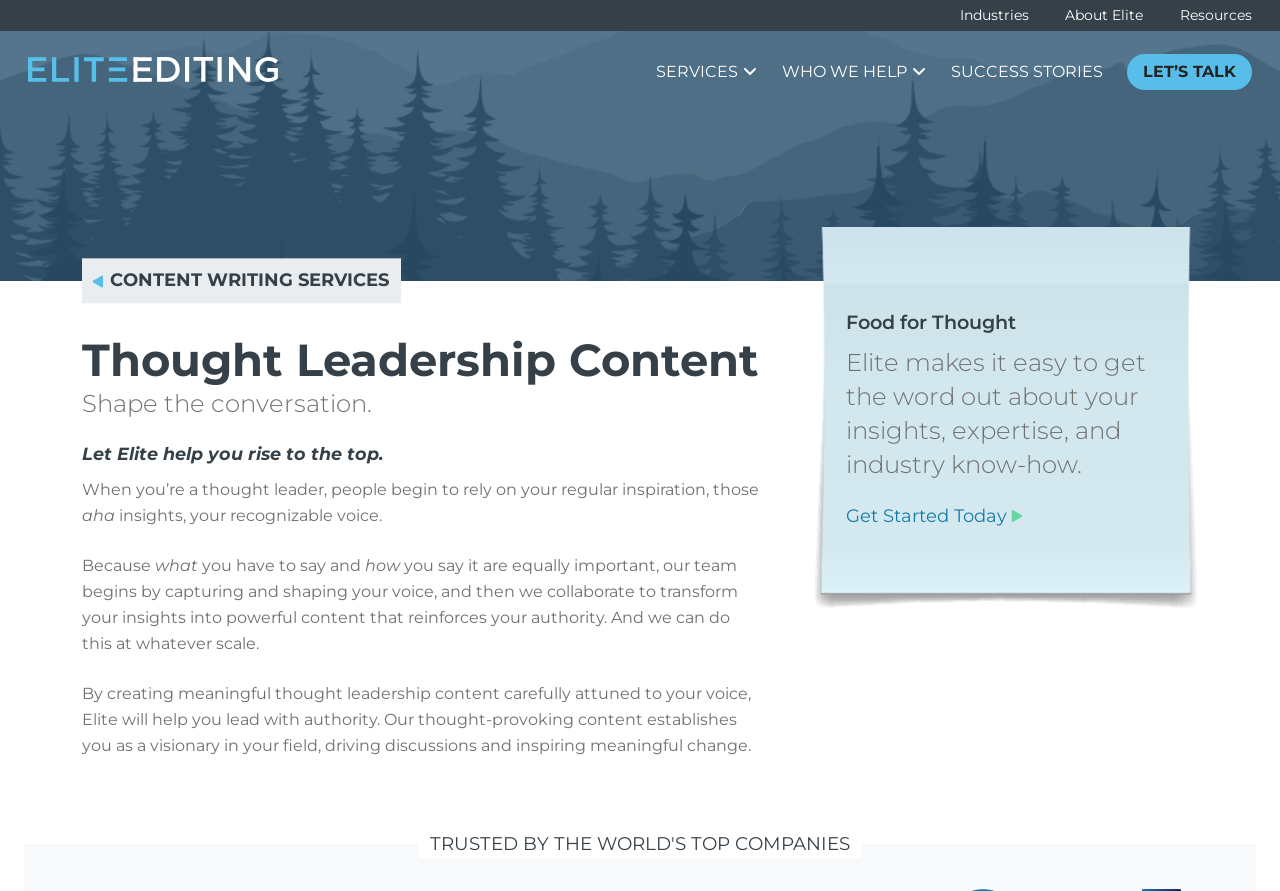What kind of companies trust Elite Editing?
From the image, respond with a single word or phrase.

Top companies